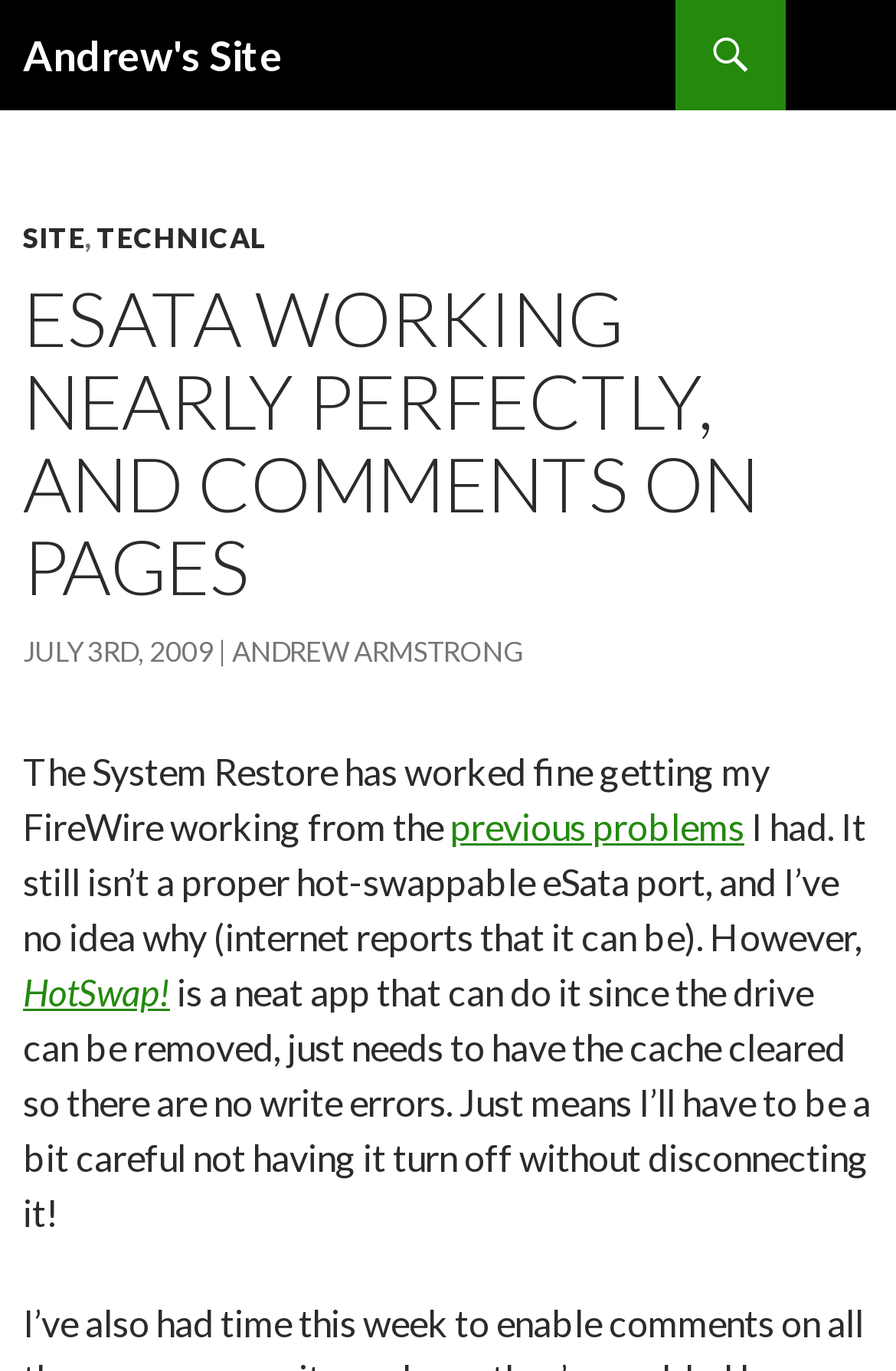Look at the image and give a detailed response to the following question: What is the name of the app mentioned?

The name of the app mentioned can be found in the link 'HotSwap!' which is located in the paragraph of text that talks about the app's ability to make the drive hot-swappable.